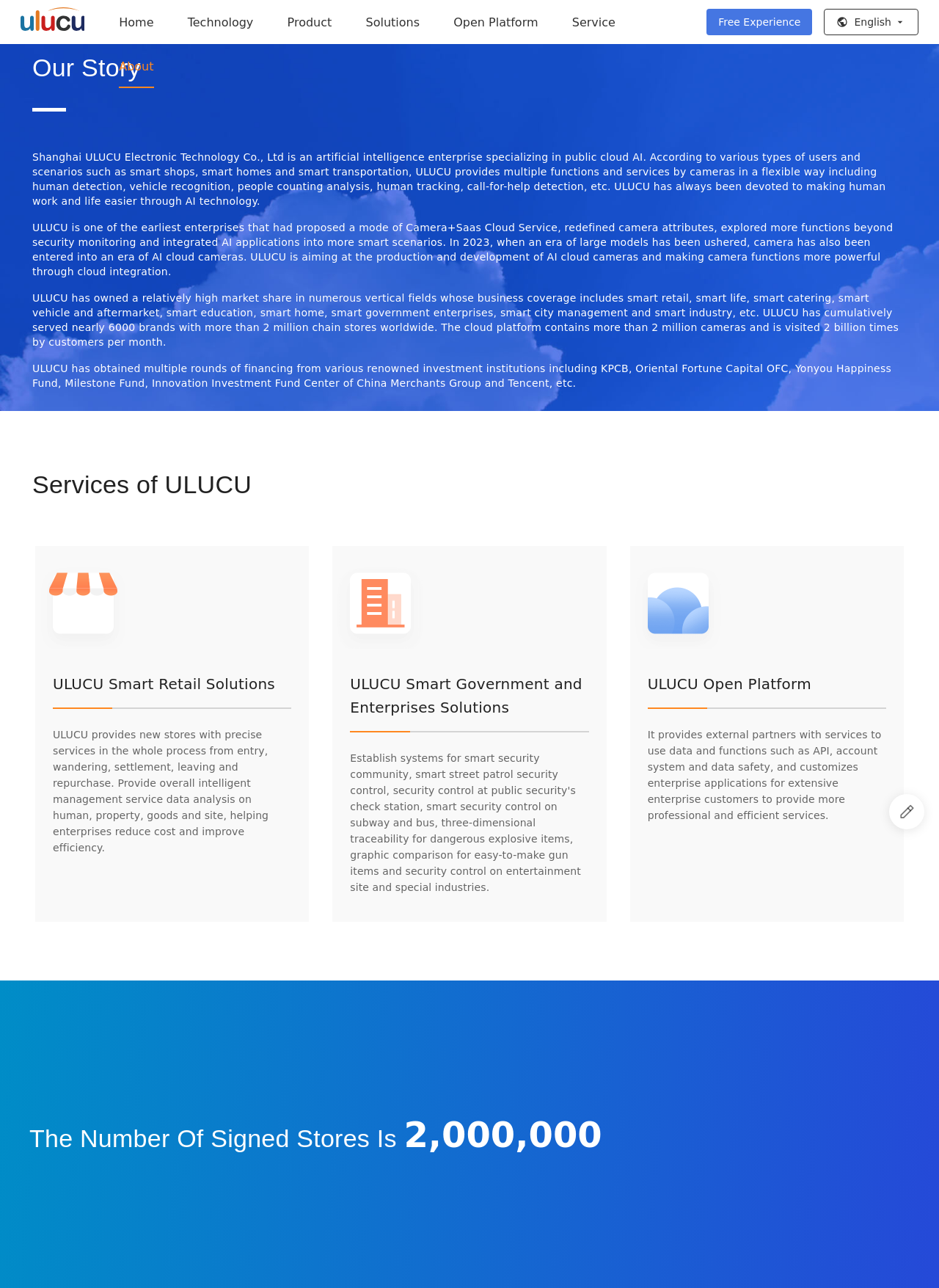What is the name of the company?
Using the image, respond with a single word or phrase.

ULUCU